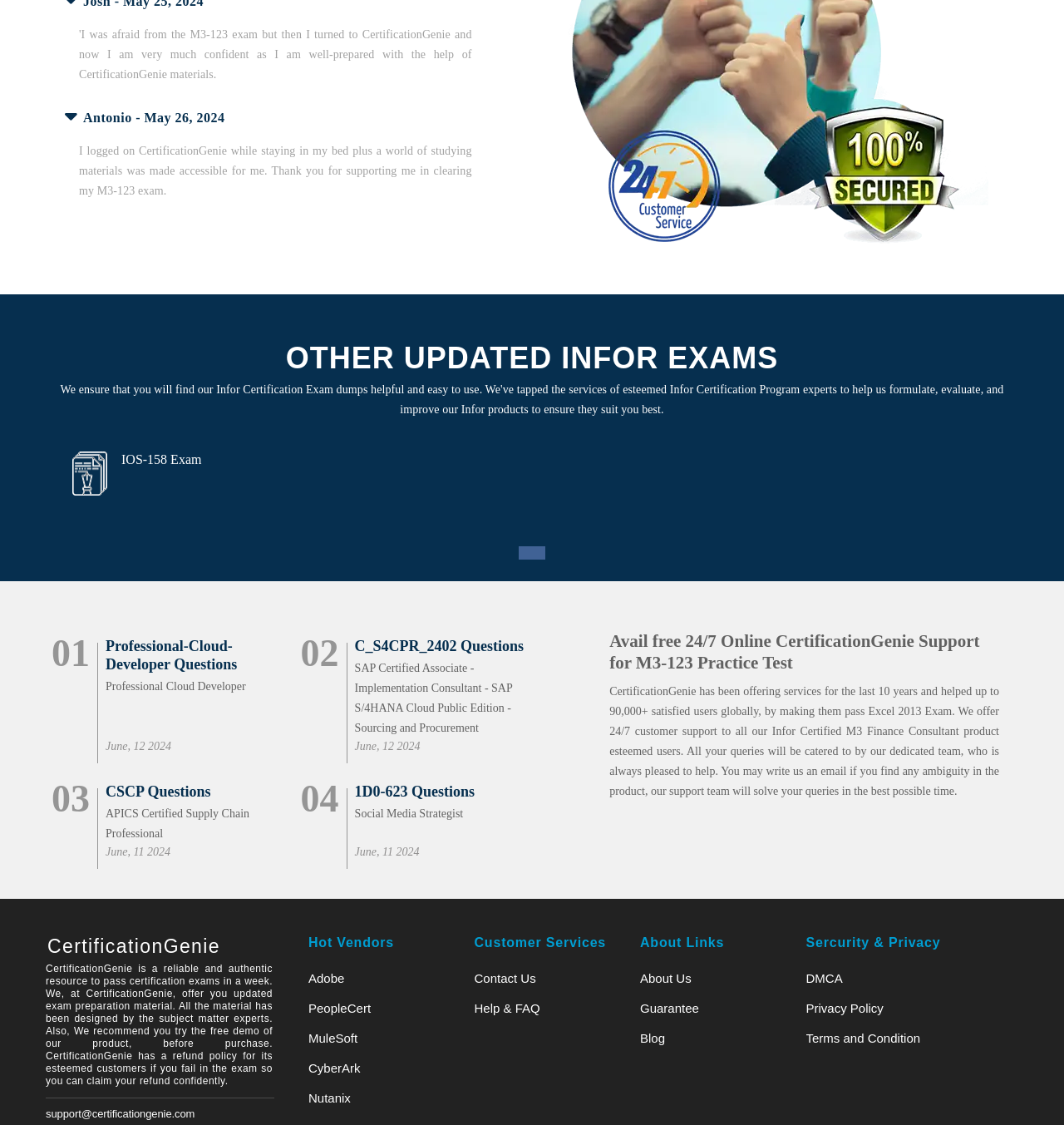Please find the bounding box coordinates of the element's region to be clicked to carry out this instruction: "View the details of SAP Certified Associate - Implementation Consultant - SAP S/4HANA Cloud Public Edition - Sourcing and Procurement".

[0.333, 0.589, 0.481, 0.653]